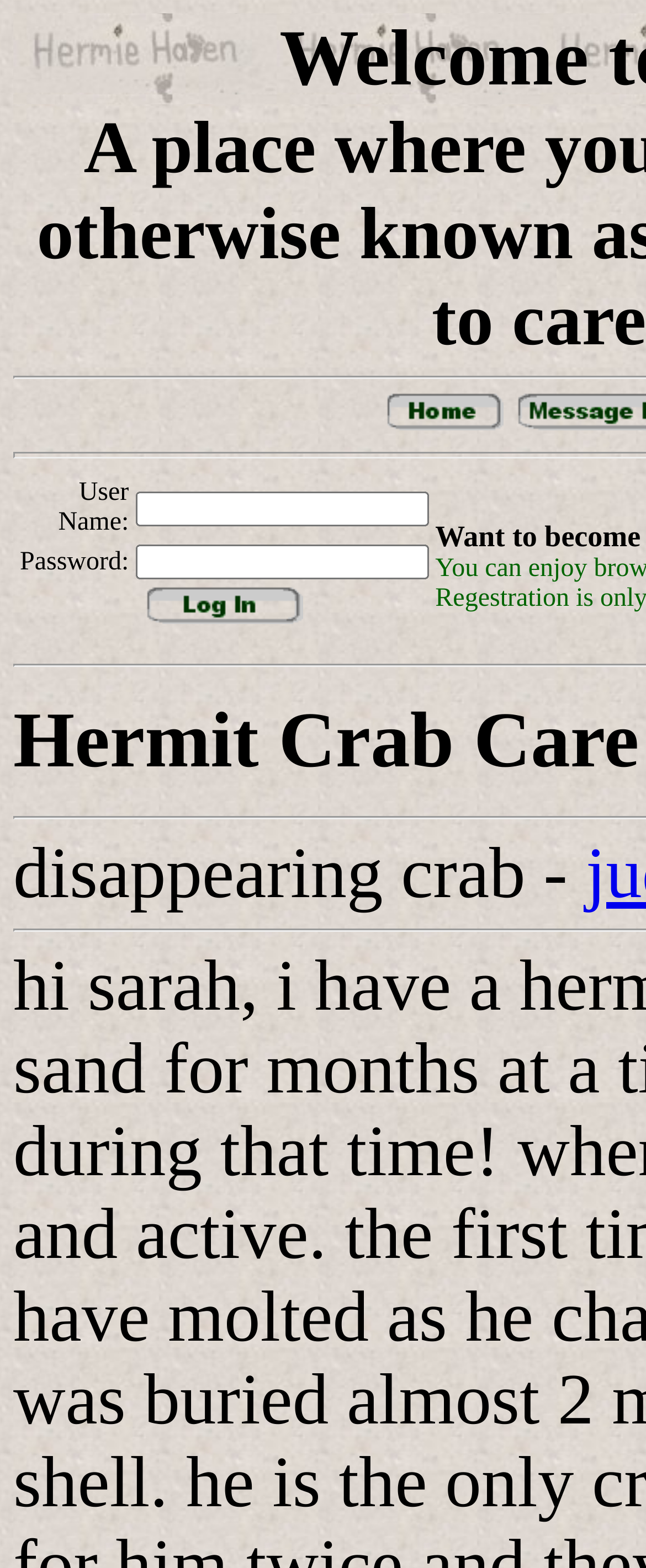What is the purpose of the button?
Provide a one-word or short-phrase answer based on the image.

Log In